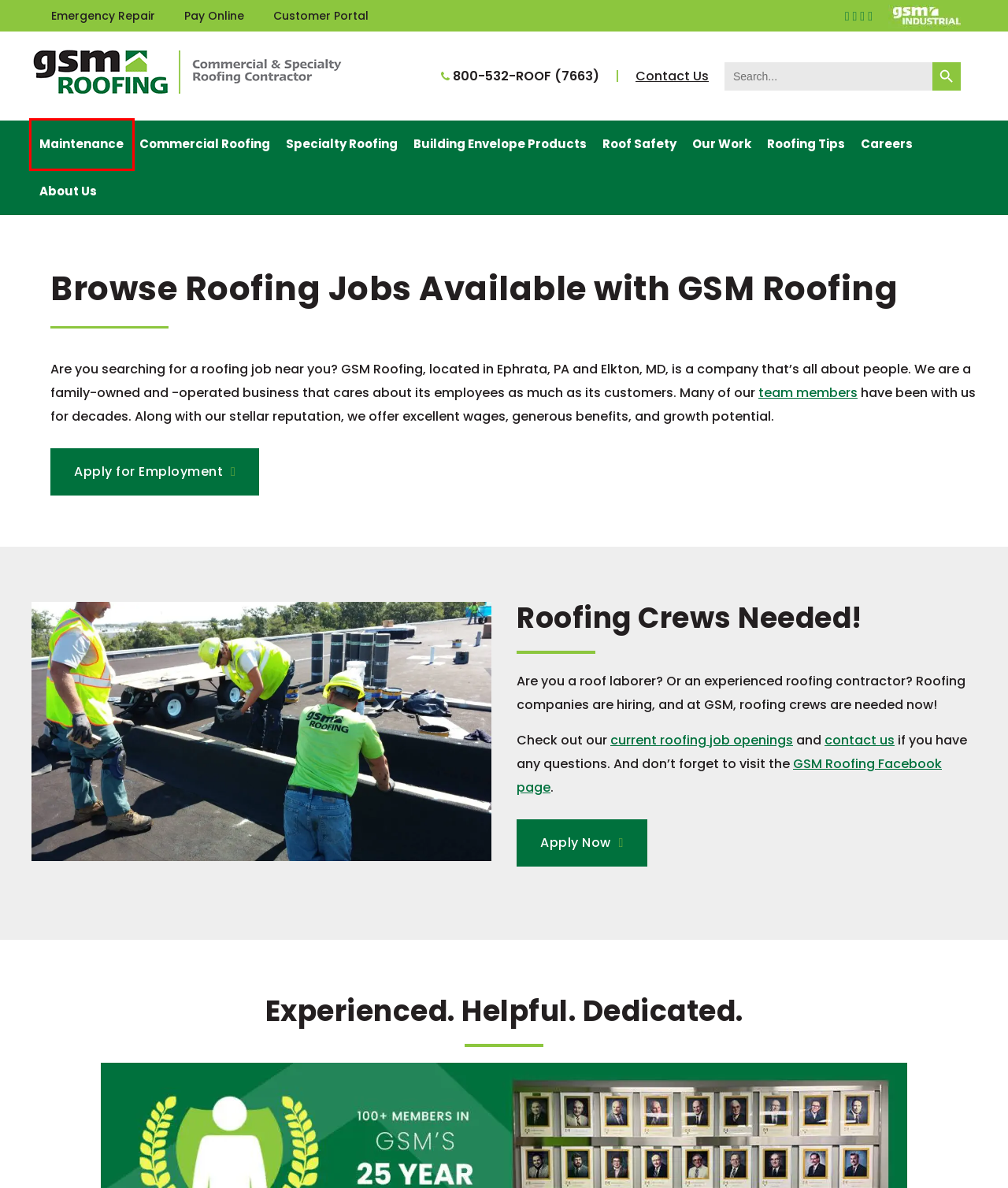Analyze the screenshot of a webpage with a red bounding box and select the webpage description that most accurately describes the new page resulting from clicking the element inside the red box. Here are the candidates:
A. GSM Roofing - Job Opportunities
B. Roofing Tips - GSM Roofing
C. Specialty Roofing for Businesses in Eastern PA, NJ, DE, & MD - GSM Roofing
D. Building Envelope Products in Eastern PA, NJ, DE, & MD - GSM Roofing
E. About GSM Roofing - GSM Roofing
F. Commercial Roofing Maintenance in Eastern PA, NJ, DE, & MD - GSM Roofing
G. GSM Industrial | Metal Fabrication Lancaster PA | Millwrighting
H. Roof Safety Solutions - OSHA Fall Protection - GSM Roofing

F